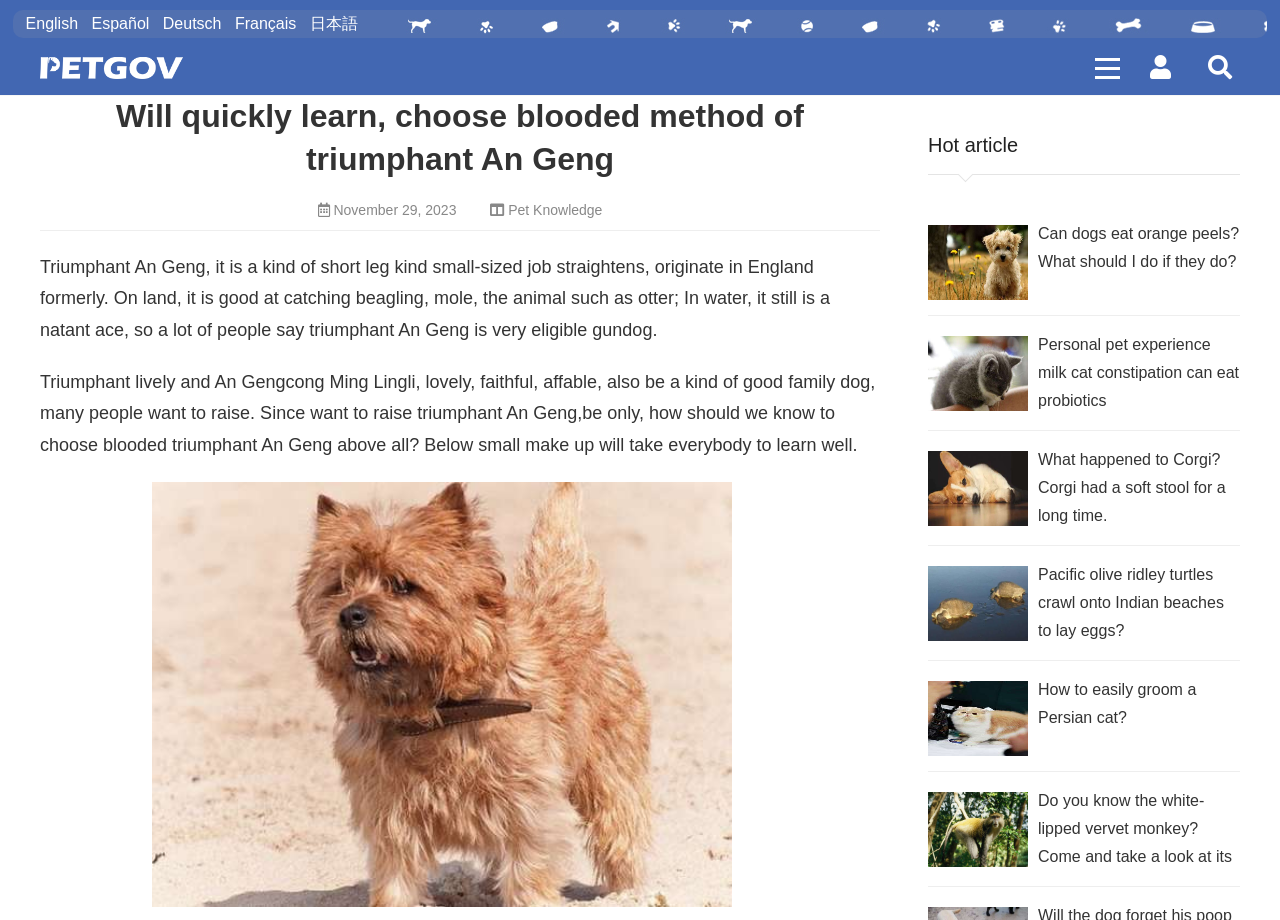Extract the primary heading text from the webpage.

Will quickly learn, choose blooded method of triumphant An Geng